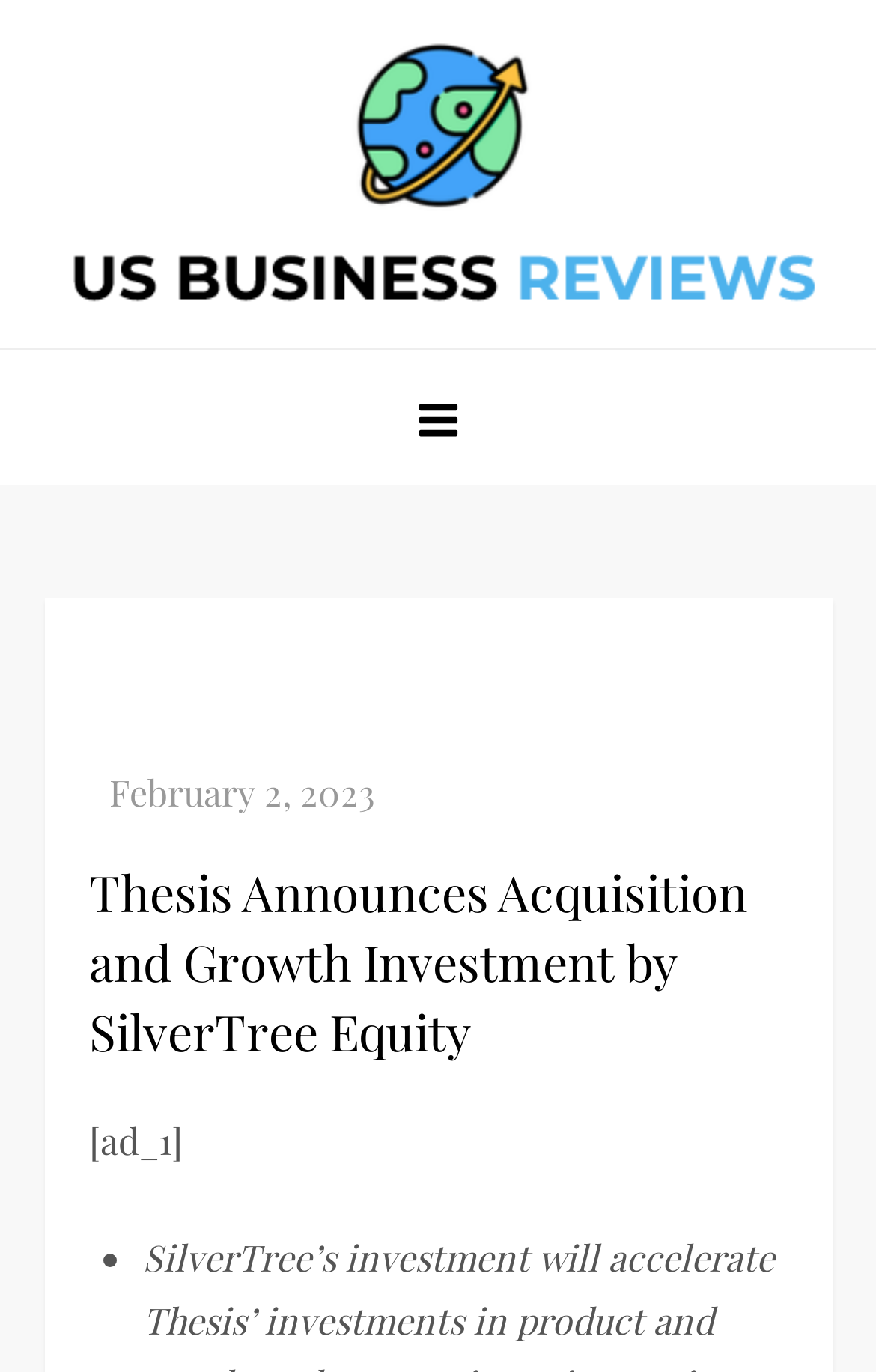Create a detailed description of the webpage's content and layout.

The webpage appears to be an article or news page, with a prominent header announcing "Thesis Announces Acquisition and Growth Investment by SilverTree Equity". This header is positioned in the upper half of the page, spanning almost the entire width. 

Below the header, there is a button that controls the primary menu, located on the left side of the page. This button is accompanied by a link displaying the date "February 2, 2023", which is positioned slightly to the right of the button. 

On the top-left corner of the page, there is a link and an image, both labeled "Best Business Review Site 2024". These elements are stacked on top of each other, with the image covering a larger area. Another link with the same label is positioned slightly to the right and below the first link. 

At the bottom of the page, there is a short text "[ad_1]" and a list marker "•", which suggests that there may be a list or an advertisement on the page, although the content is not specified.